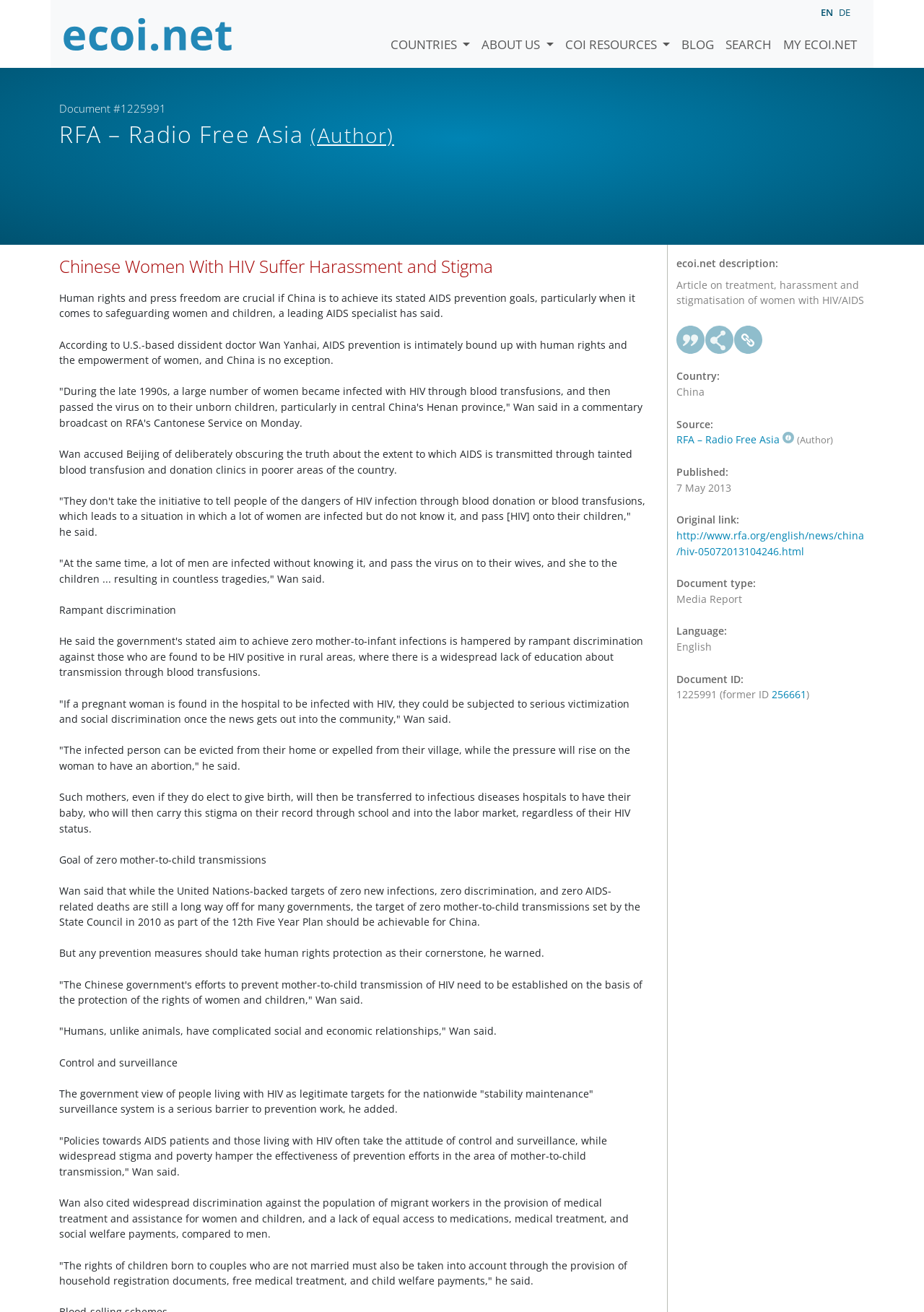Please provide a brief answer to the question using only one word or phrase: 
What is the language of the article?

English